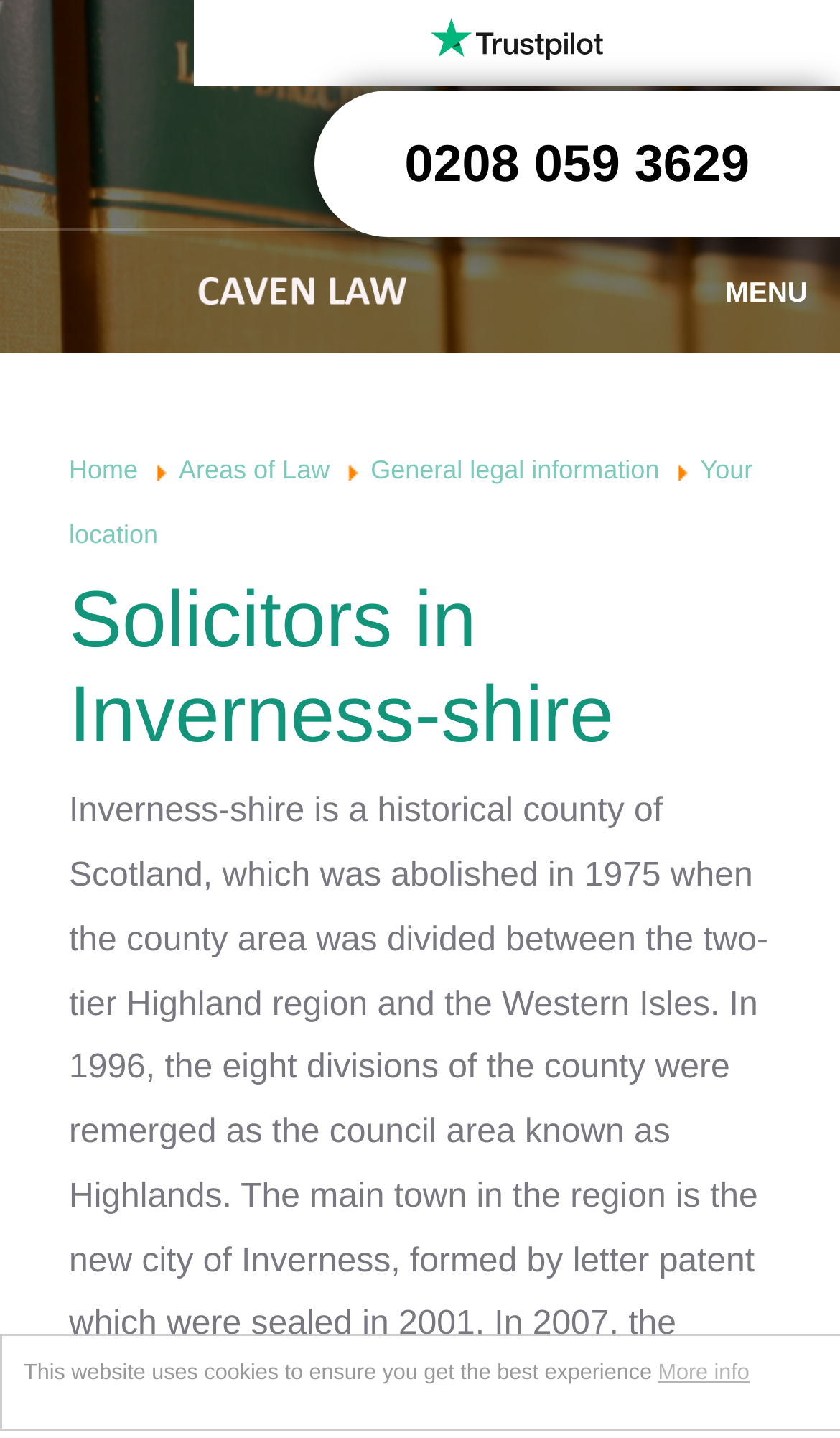Please determine the heading text of this webpage.

Solicitors in Inverness-shire